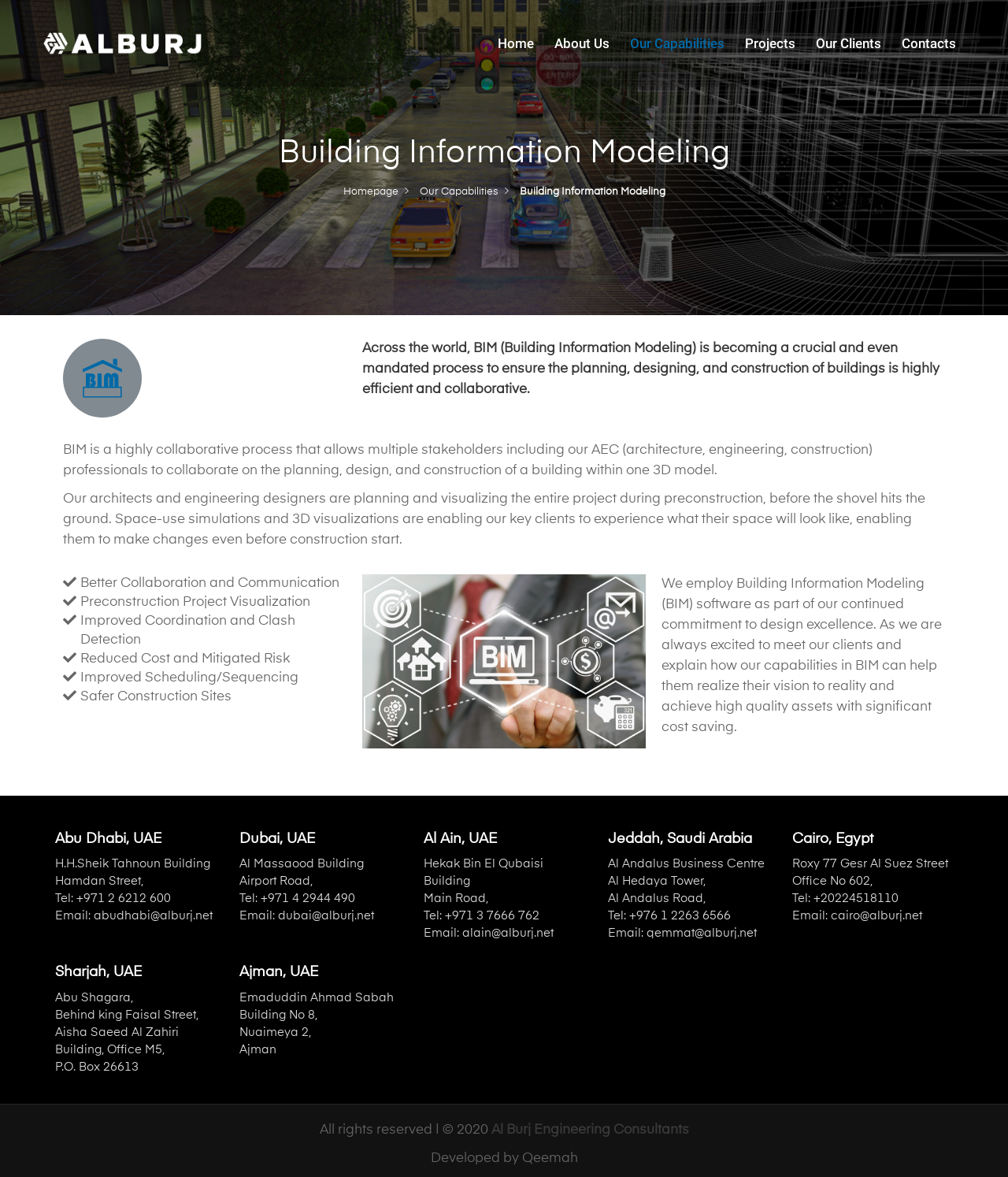Explain the contents of the webpage comprehensively.

The webpage is about Building Information Modeling (BIM) by Al Burj, a consulting firm. At the top, there is a logo image and a navigation menu with links to "Home", "About Us", "Our Capabilities", "Projects", "Our Clients", and "Contacts". Below the navigation menu, there is a heading that reads "Building Information Modeling" and a link to the "Homepage" and "Our Capabilities".

The main content of the page is divided into two sections. The first section explains the benefits of BIM, including better collaboration and communication, preconstruction project visualization, improved coordination and clash detection, reduced cost and mitigated risk, improved scheduling/sequencing, and safer construction sites. There are three paragraphs of text describing the benefits of BIM, accompanied by an image and a link to learn more.

The second section lists the firm's office locations, including Abu Dhabi, Sharjah, Dubai, Ajman, Al Ain, Jeddah, and Cairo. Each location is listed with its address, phone number, and email address.

At the bottom of the page, there is a copyright notice and a statement indicating that the website was developed by Qeemah.